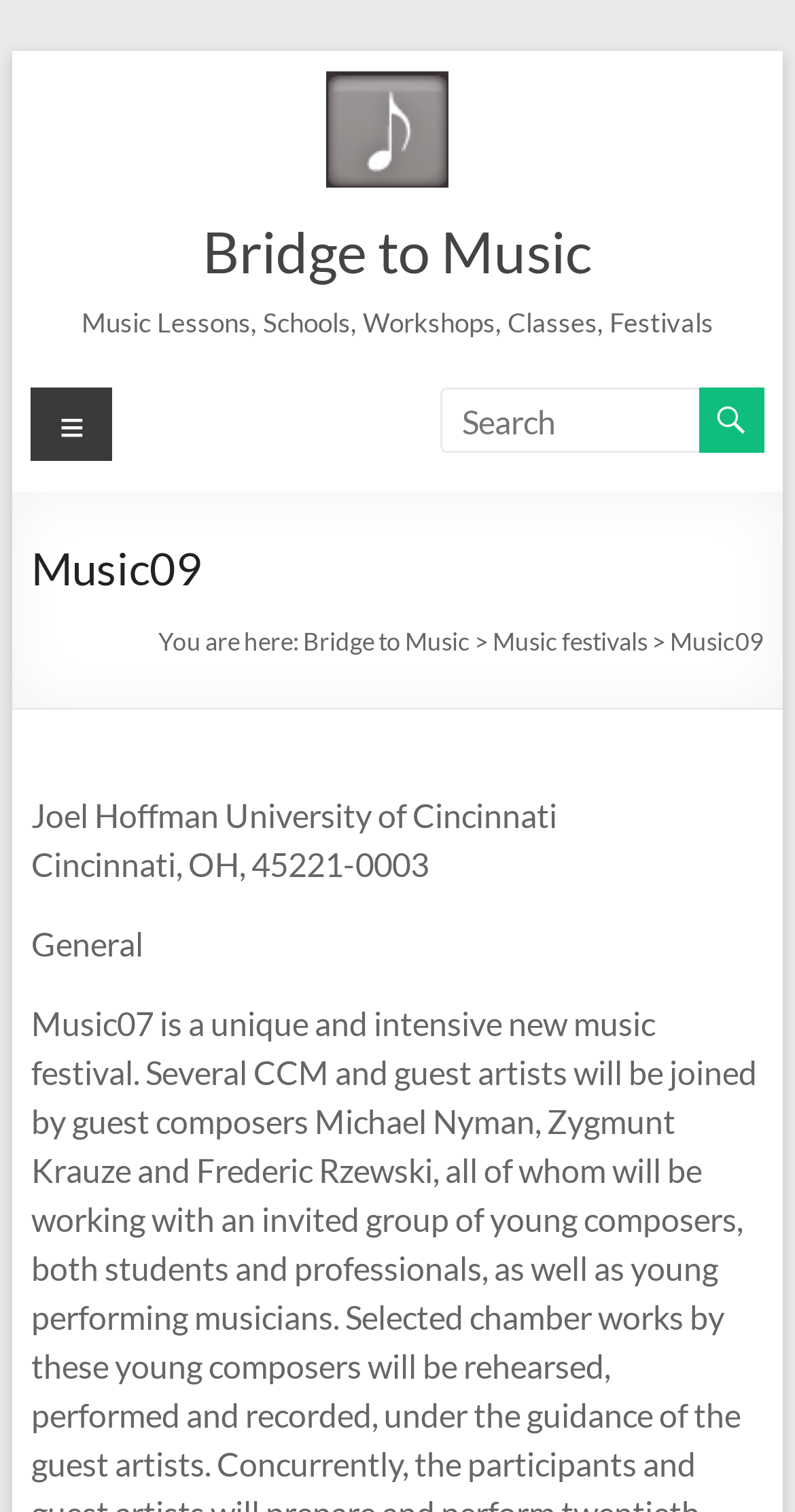Identify the bounding box for the UI element that is described as follows: "Music festivals".

[0.62, 0.414, 0.815, 0.434]